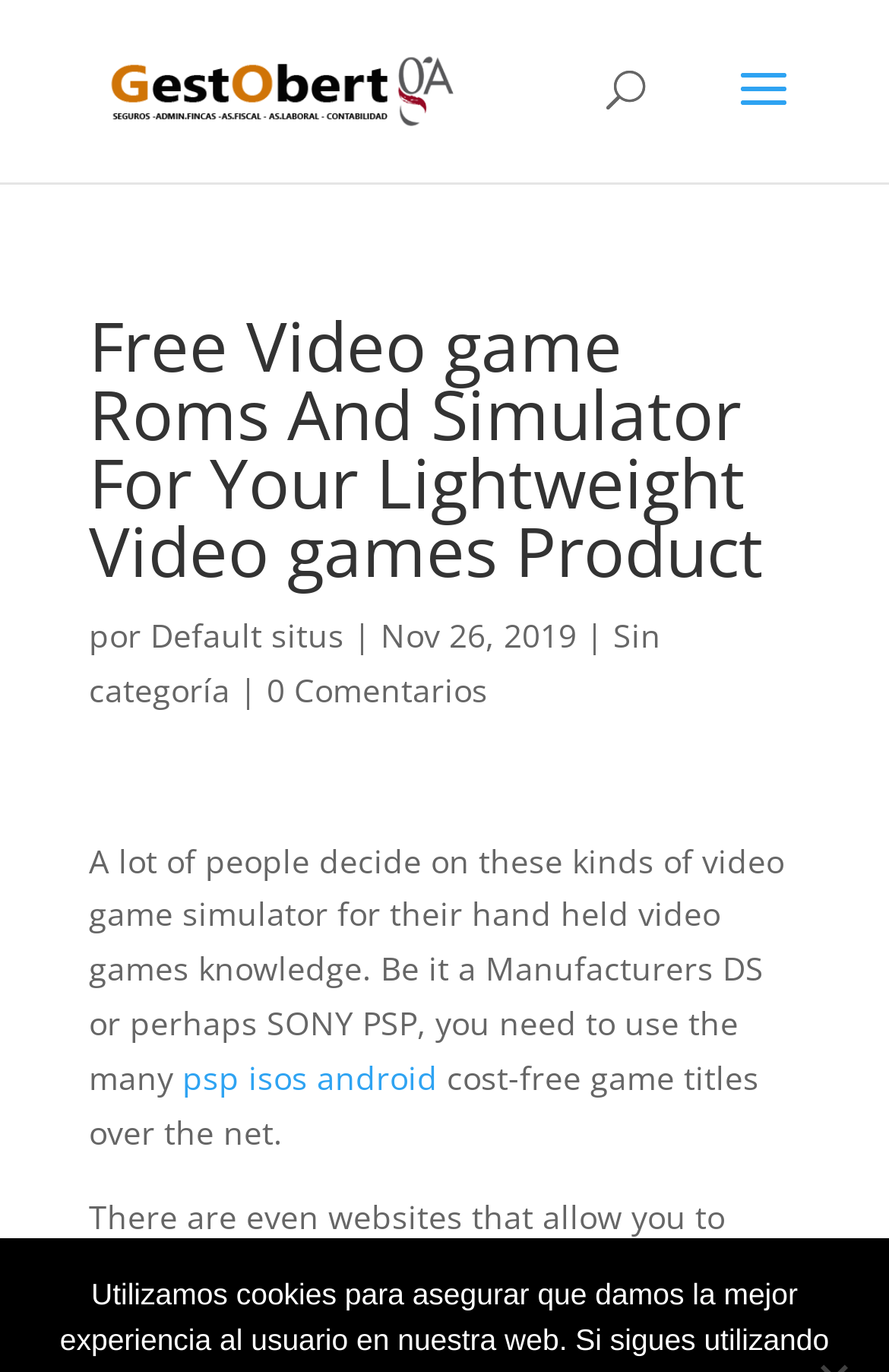Provide a single word or phrase answer to the question: 
What is the date of the latest article?

Nov 26, 2019